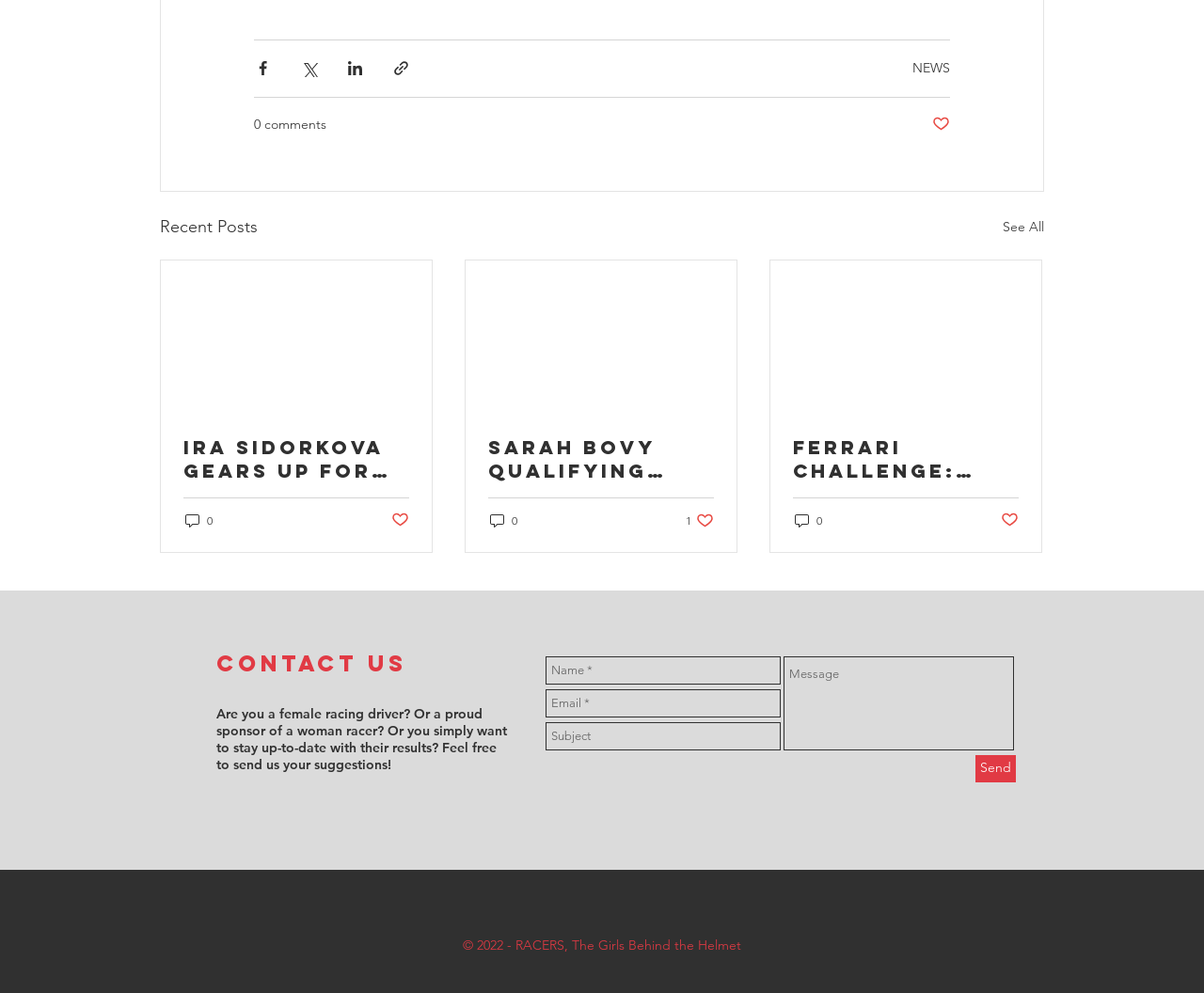Could you locate the bounding box coordinates for the section that should be clicked to accomplish this task: "Check repository details".

None